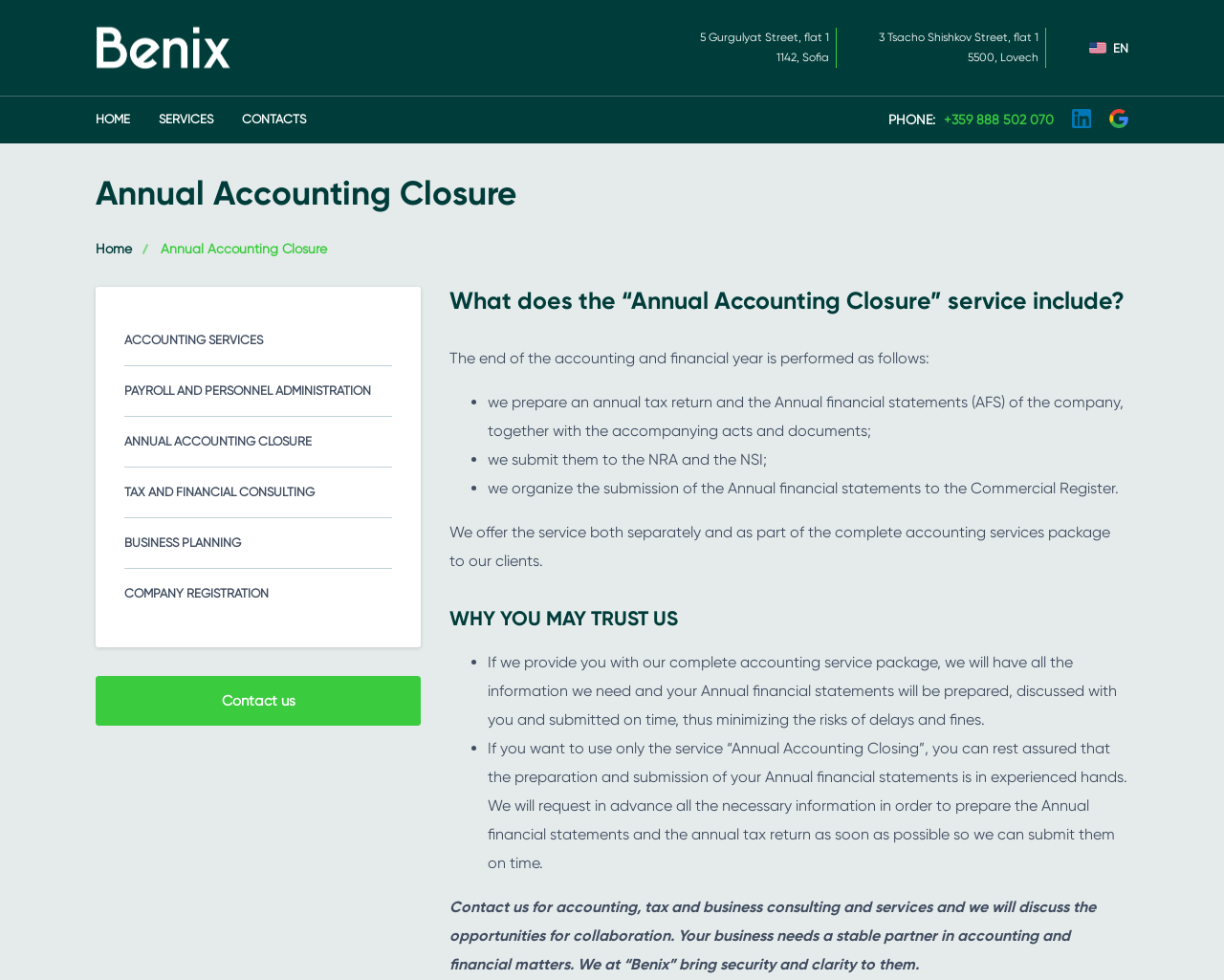Please locate and retrieve the main header text of the webpage.

Annual Accounting Closure